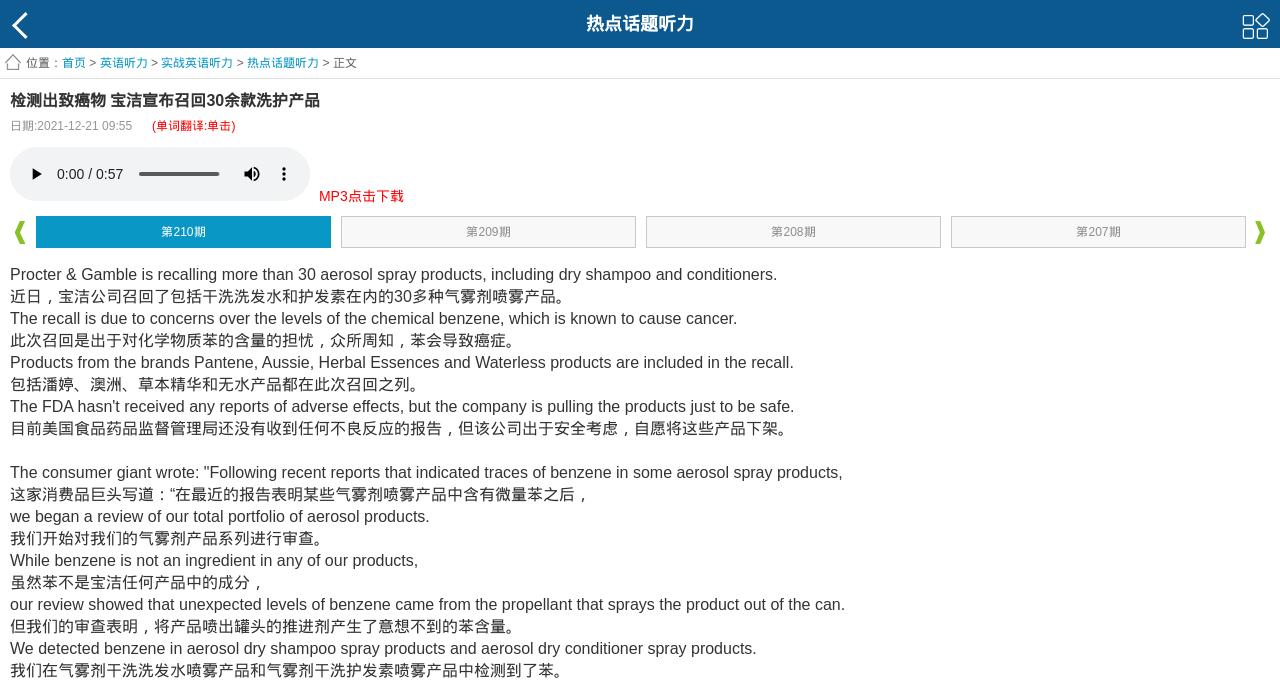Pinpoint the bounding box coordinates of the clickable area needed to execute the instruction: "view the 210th period". The coordinates should be specified as four float numbers between 0 and 1, i.e., [left, top, right, bottom].

[0.028, 0.316, 0.259, 0.363]